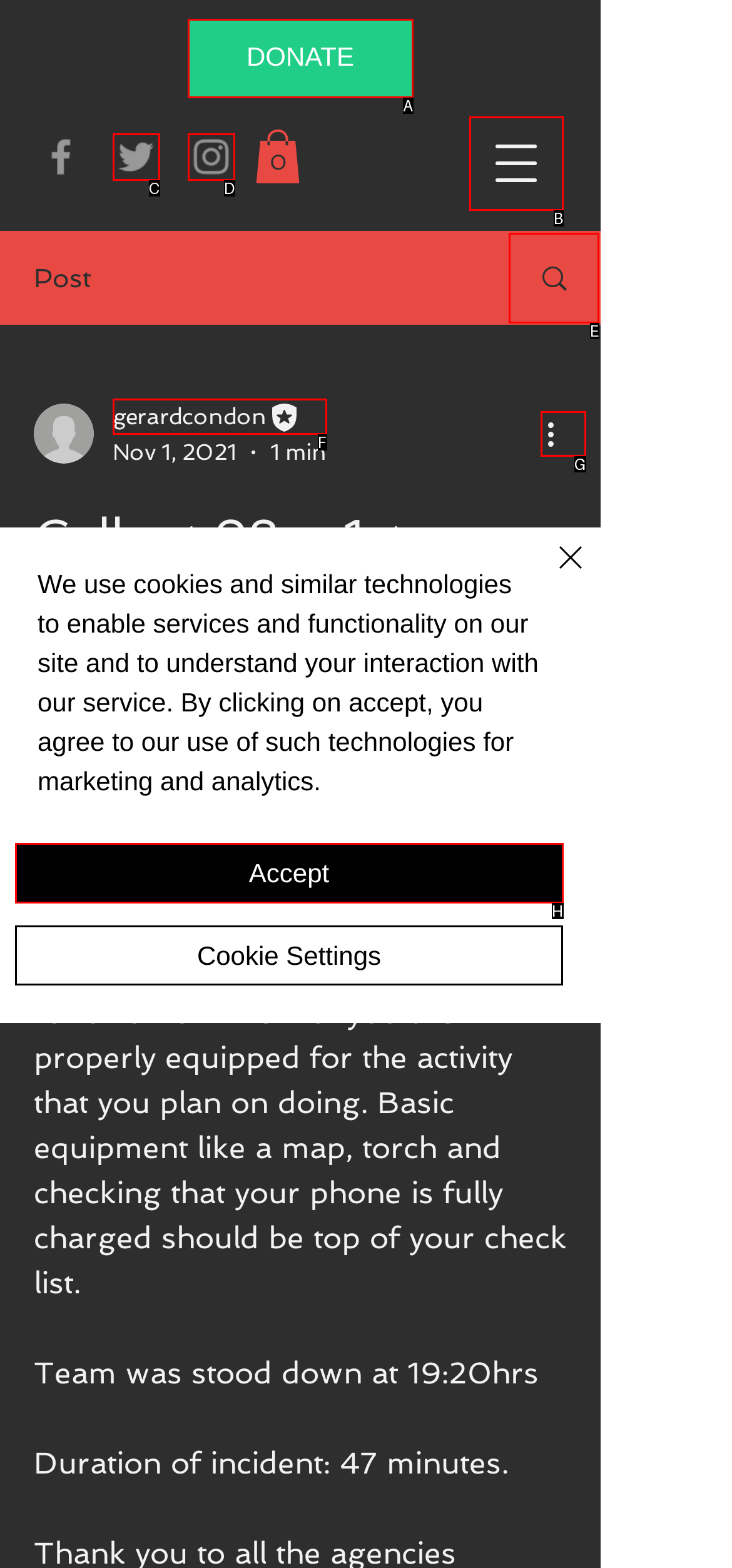From the given options, find the HTML element that fits the description: aria-label="Grey Twitter Icon". Reply with the letter of the chosen element.

C